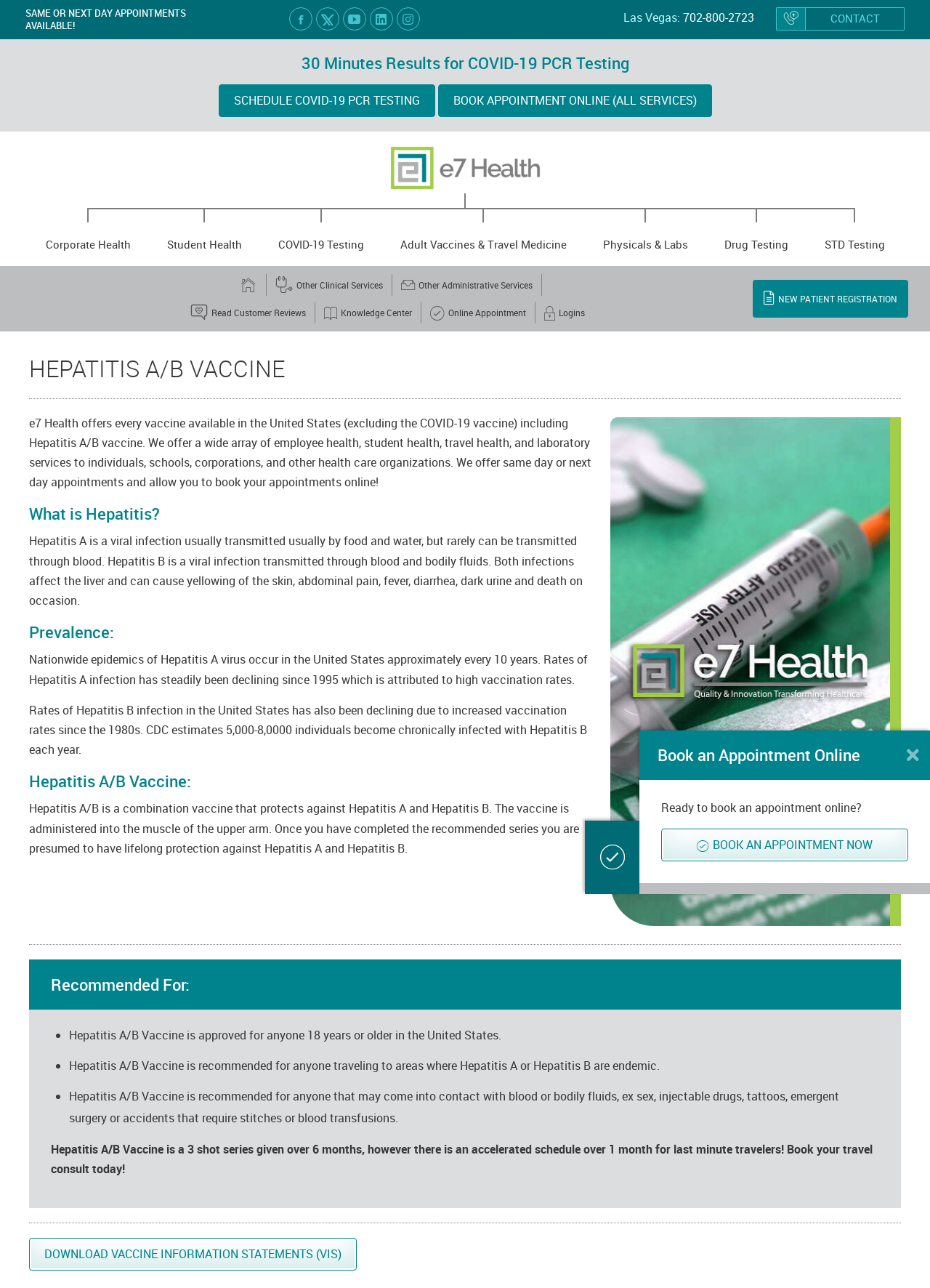Indicate the bounding box coordinates of the element that needs to be clicked to satisfy the following instruction: "Read customer reviews". The coordinates should be four float numbers between 0 and 1, i.e., [left, top, right, bottom].

[0.204, 0.238, 0.329, 0.247]